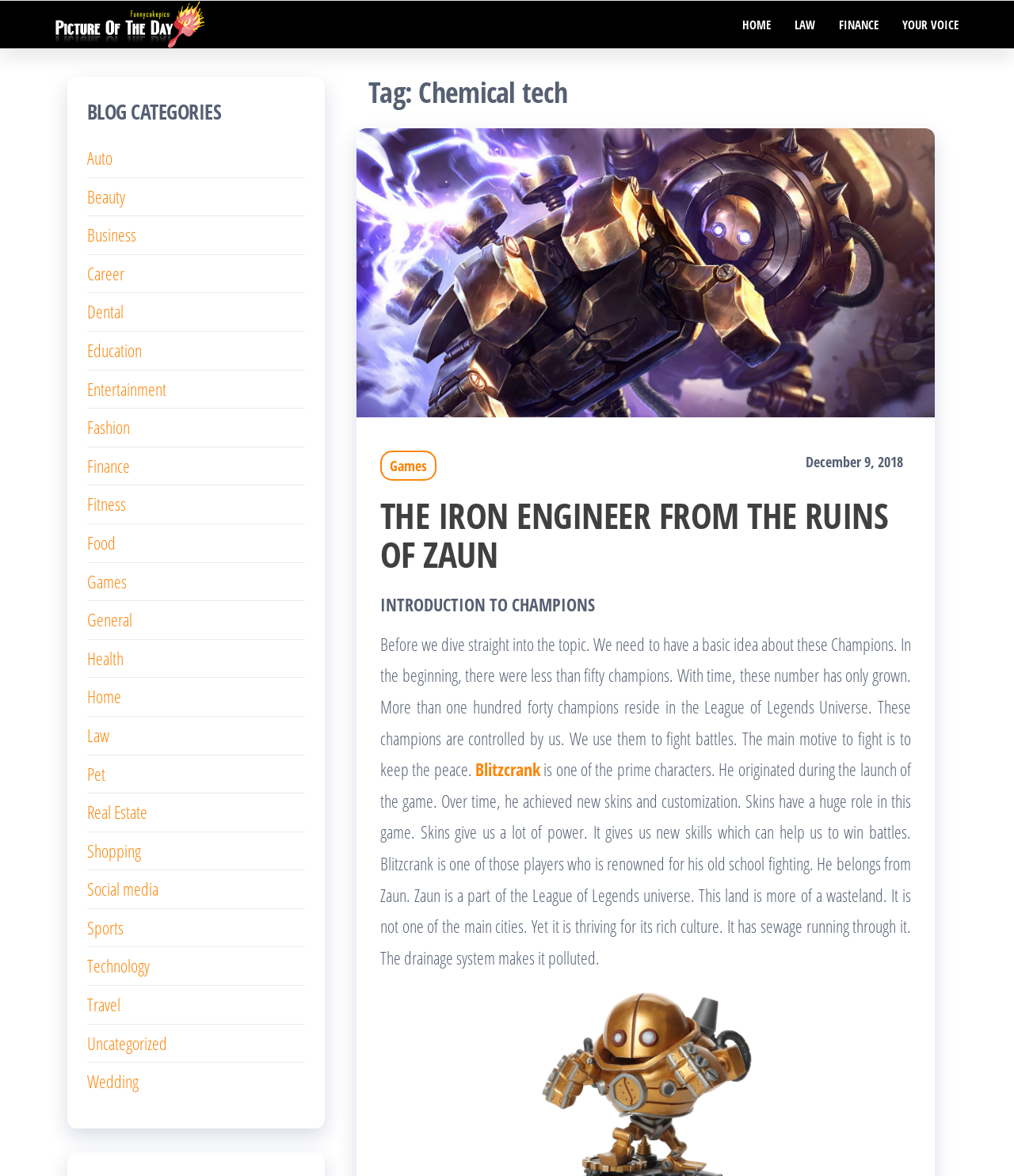Give a one-word or phrase response to the following question: How many links are in the top navigation bar?

4